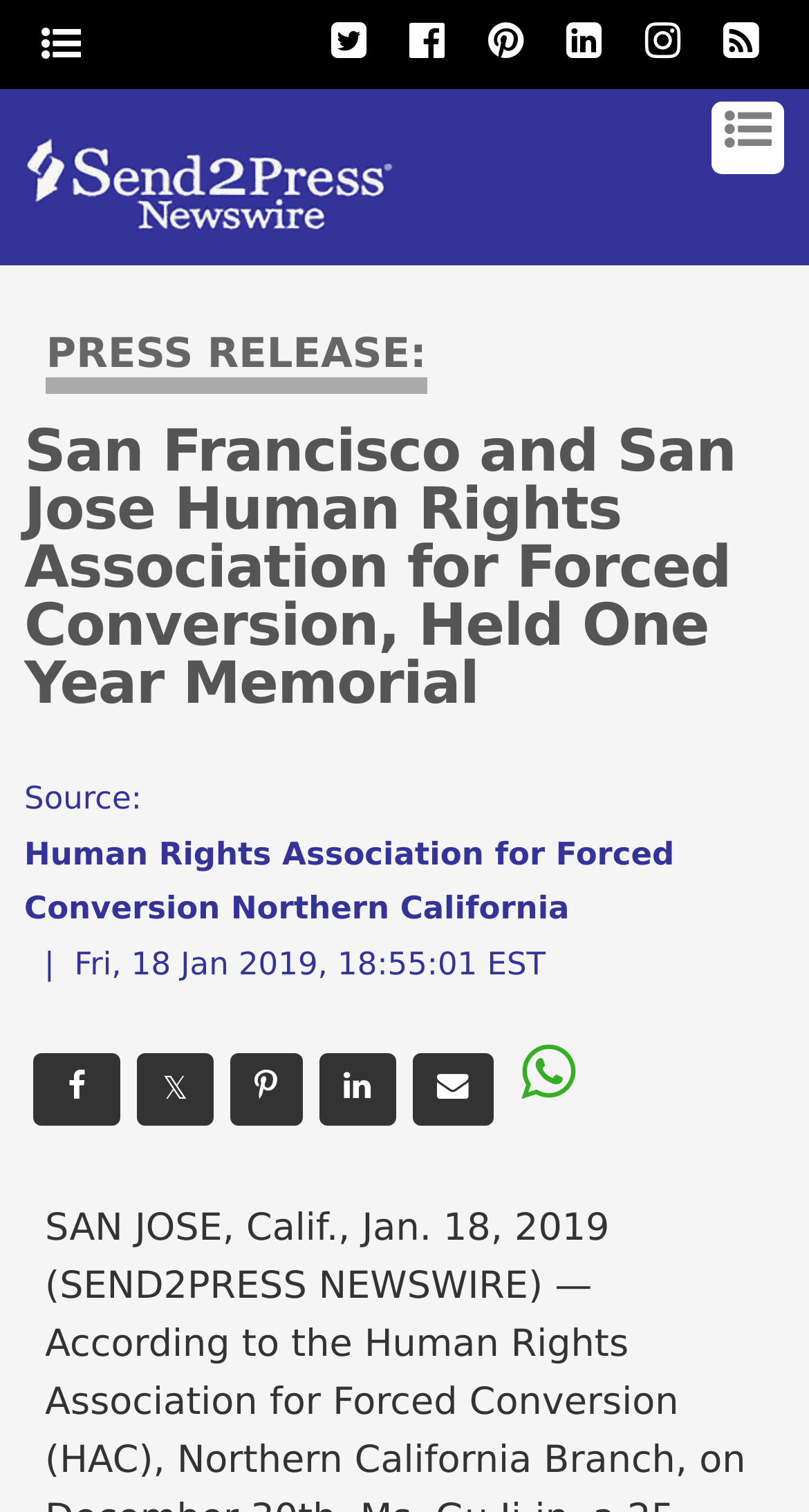Could you provide the bounding box coordinates for the portion of the screen to click to complete this instruction: "Email this press release"?

[0.509, 0.697, 0.609, 0.744]